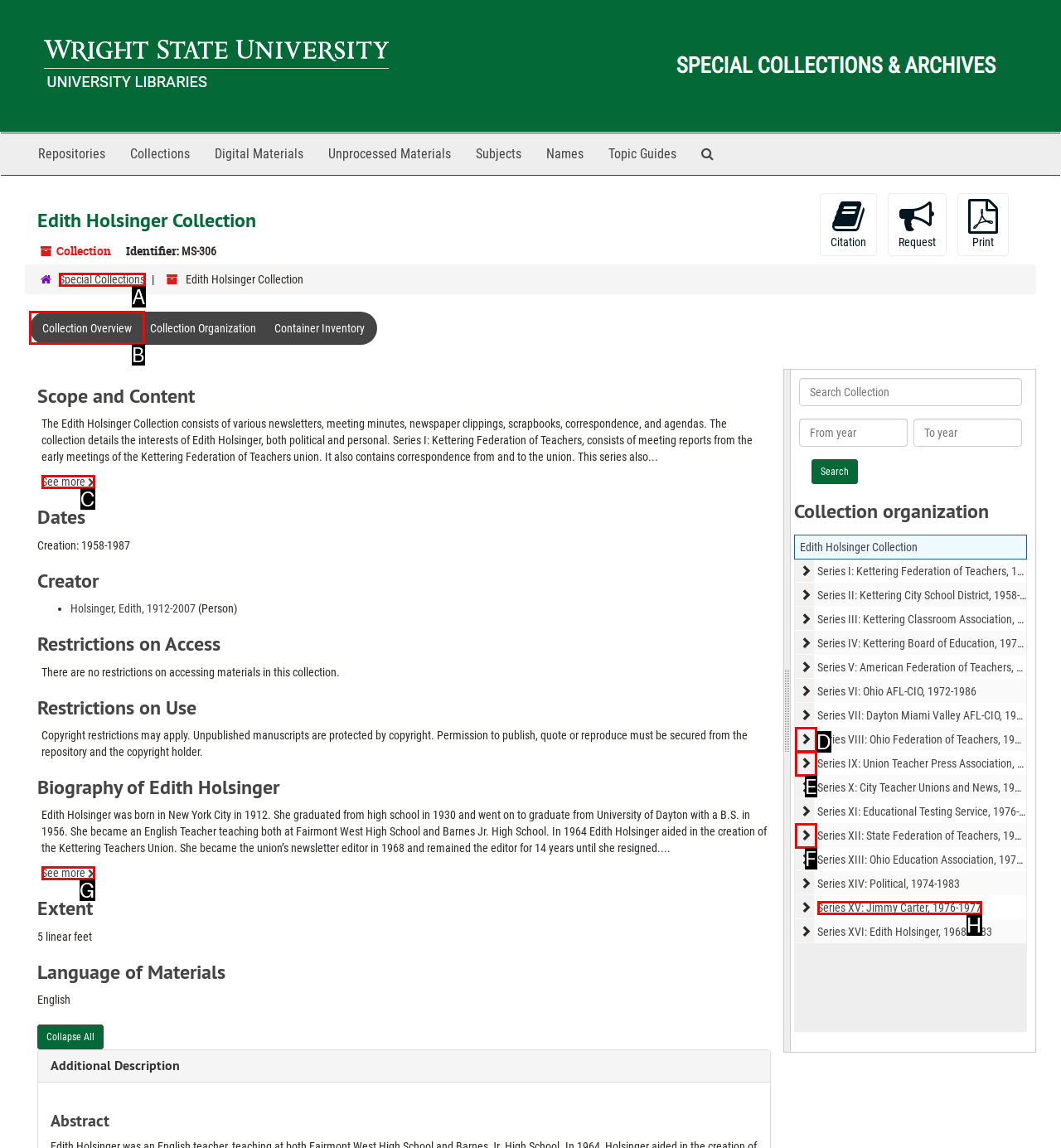Identify the correct HTML element to click for the task: View collection overview. Provide the letter of your choice.

B